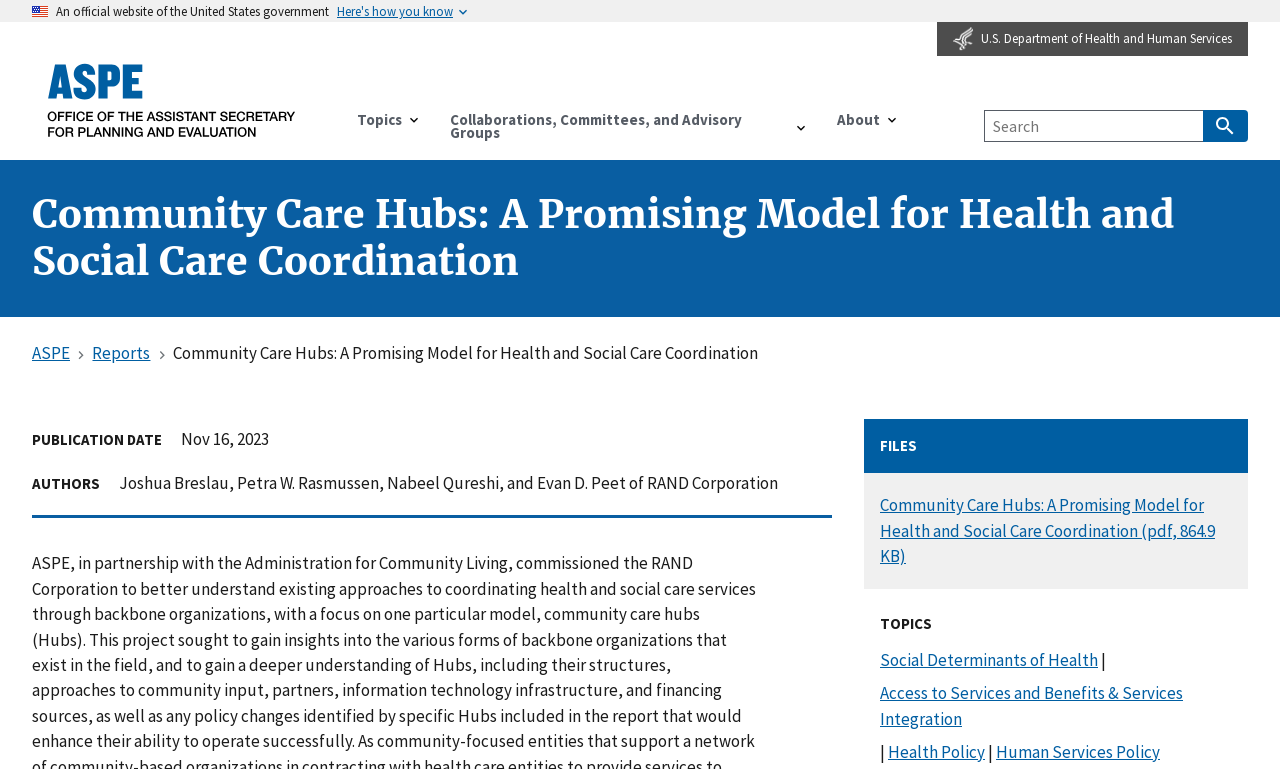Identify the bounding box for the UI element described as: "Topics". Ensure the coordinates are four float numbers between 0 and 1, formatted as [left, top, right, bottom].

[0.267, 0.126, 0.339, 0.185]